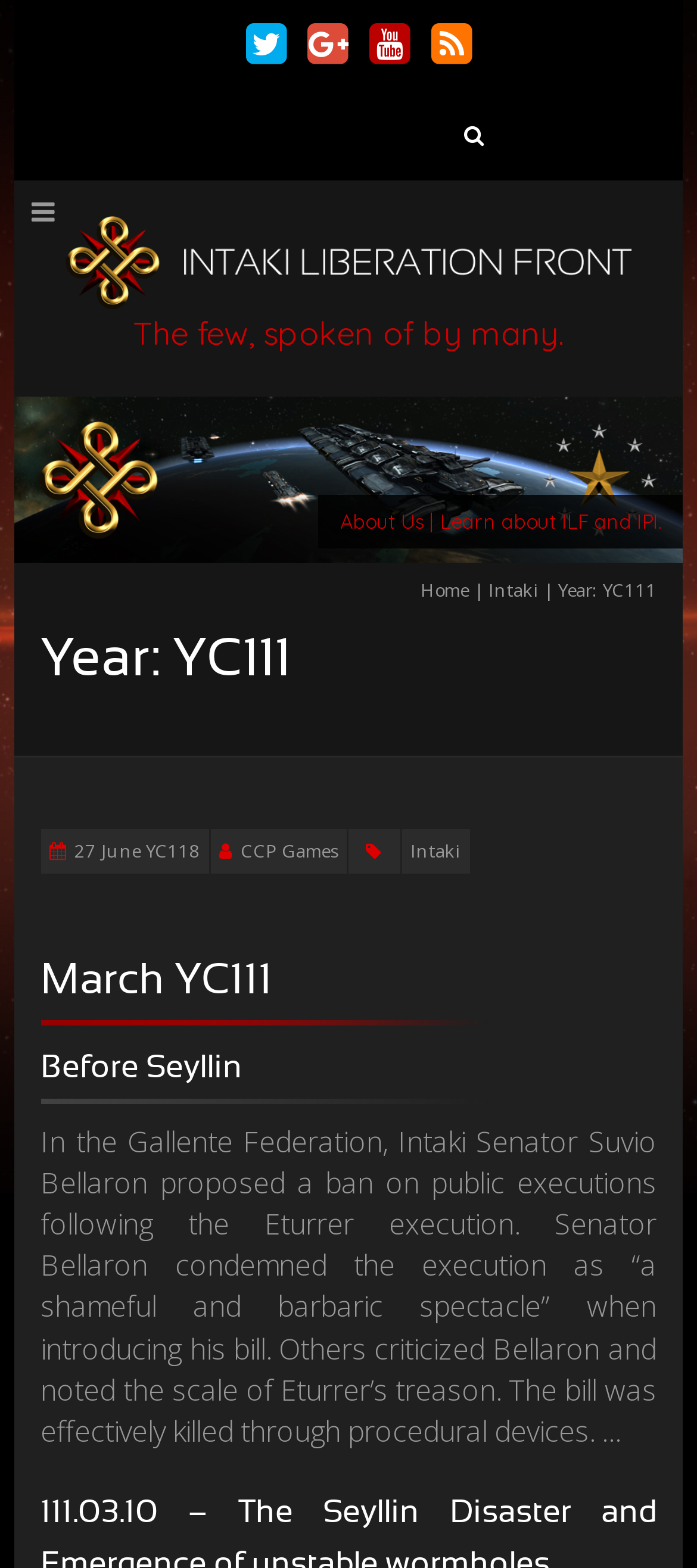Provide an in-depth caption for the webpage.

The webpage is about the Intaki Liberation Front, with a focus on the year YC111. At the top, there are four social media links, followed by a search bar with a "Search for:" label and a "Search" button. Below the search bar, there is a prominent link to the Intaki Liberation Front, accompanied by an image. 

To the right of the image, there is a quote: "The few, spoken of by many." Below this, there are three links: "About Us", "Meet Our Team", and "Our Mission", each accompanied by an image. 

On the left side of the page, there is a navigation menu with links to "Home", "Intaki", and "Year: YC111". Below this menu, there is a heading that reads "Year: YC111". 

Further down the page, there are several sections with headings, including "27 June YC118", "CCP Games", and "Category". There is also a section with a heading "March YC111" and another with "Before Seyllin". 

The main content of the page is a long paragraph of text that discusses a proposed ban on public executions in the Gallente Federation, introduced by Intaki Senator Suvio Bellaron. The text provides details about the senator's bill and the reactions to it from others.